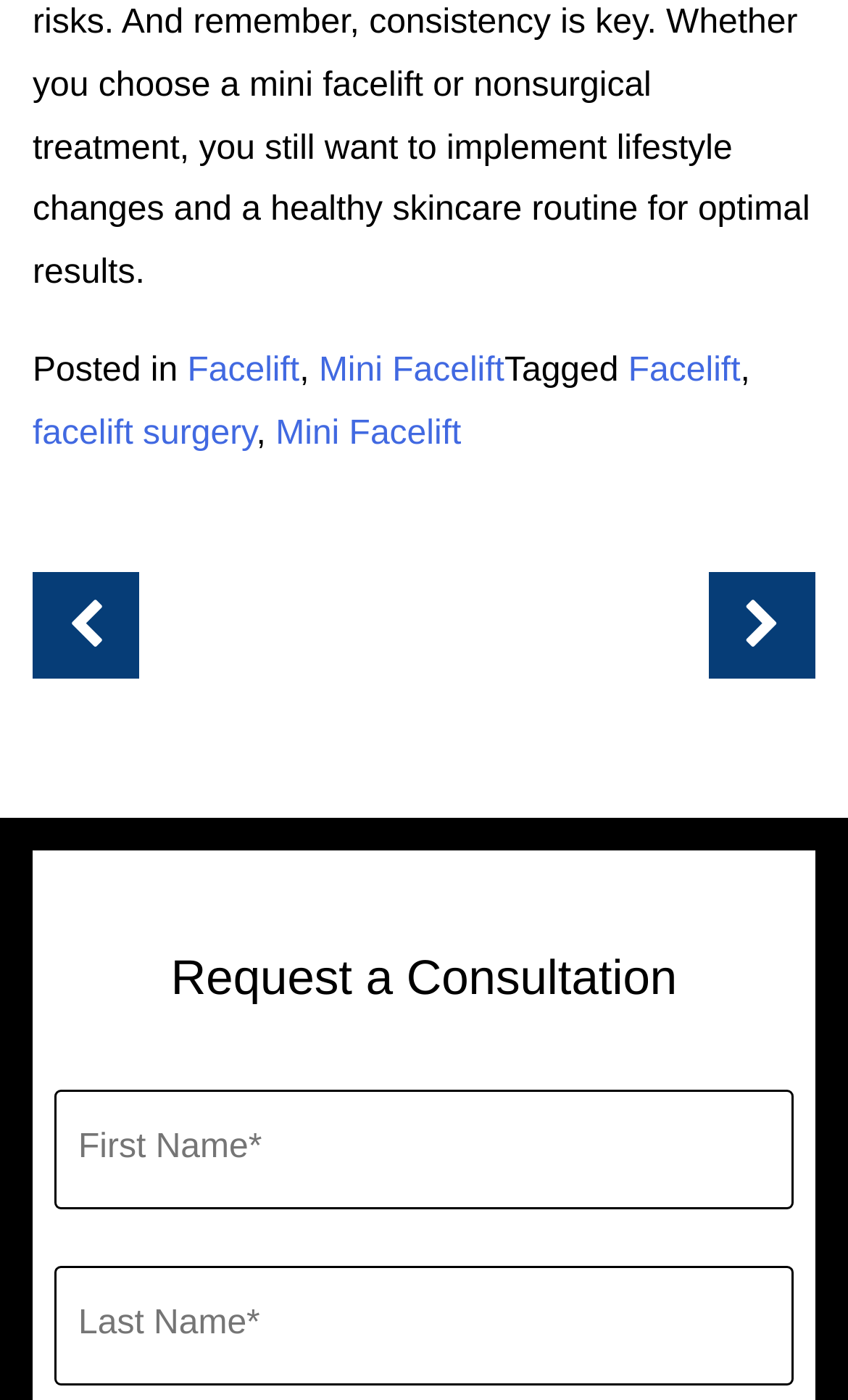Pinpoint the bounding box coordinates of the clickable element needed to complete the instruction: "Click on the 'Mini Facelift' link". The coordinates should be provided as four float numbers between 0 and 1: [left, top, right, bottom].

[0.376, 0.252, 0.595, 0.278]